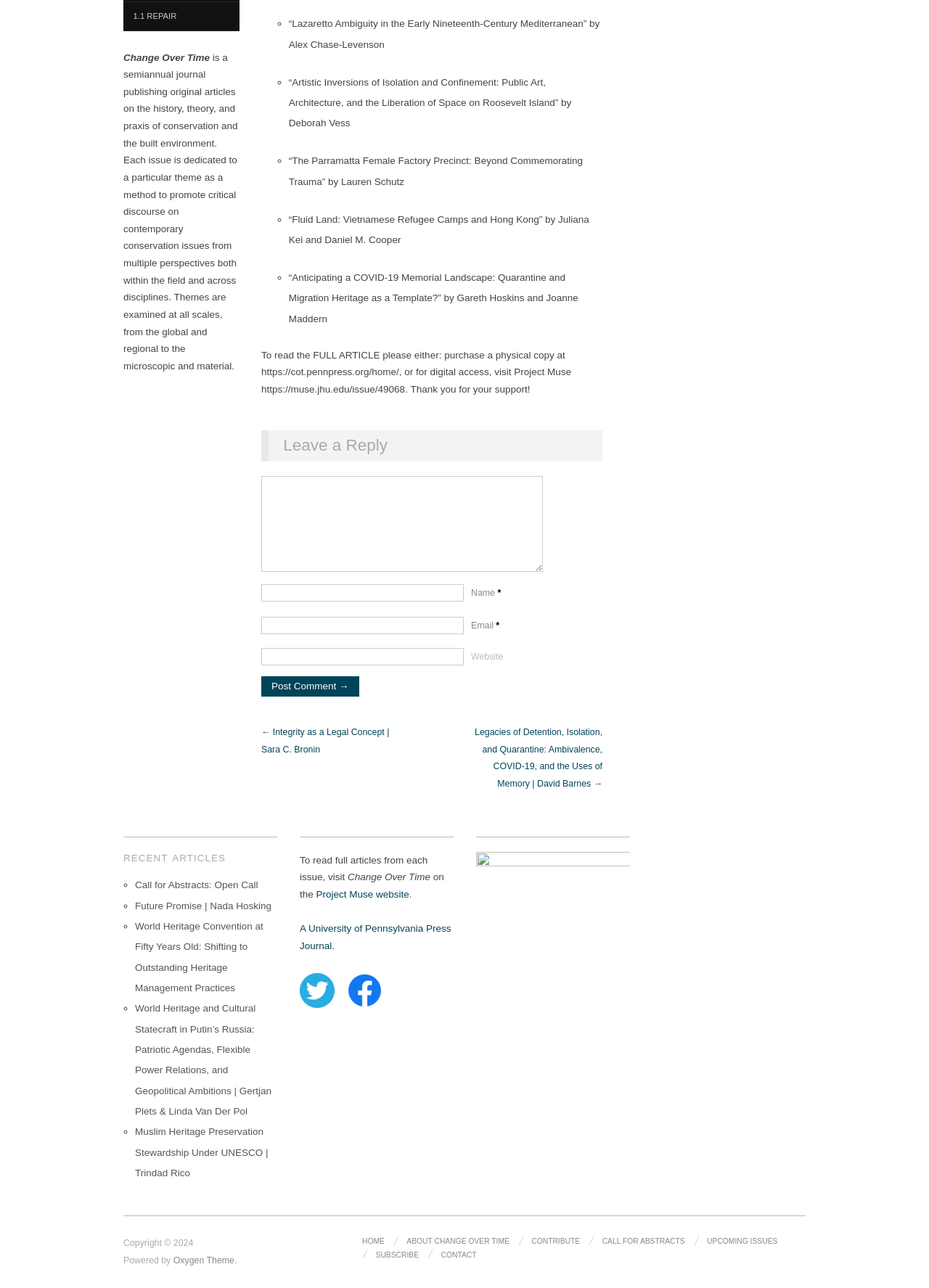Answer the question with a single word or phrase: 
What is the name of the website where I can read full articles?

Project Muse